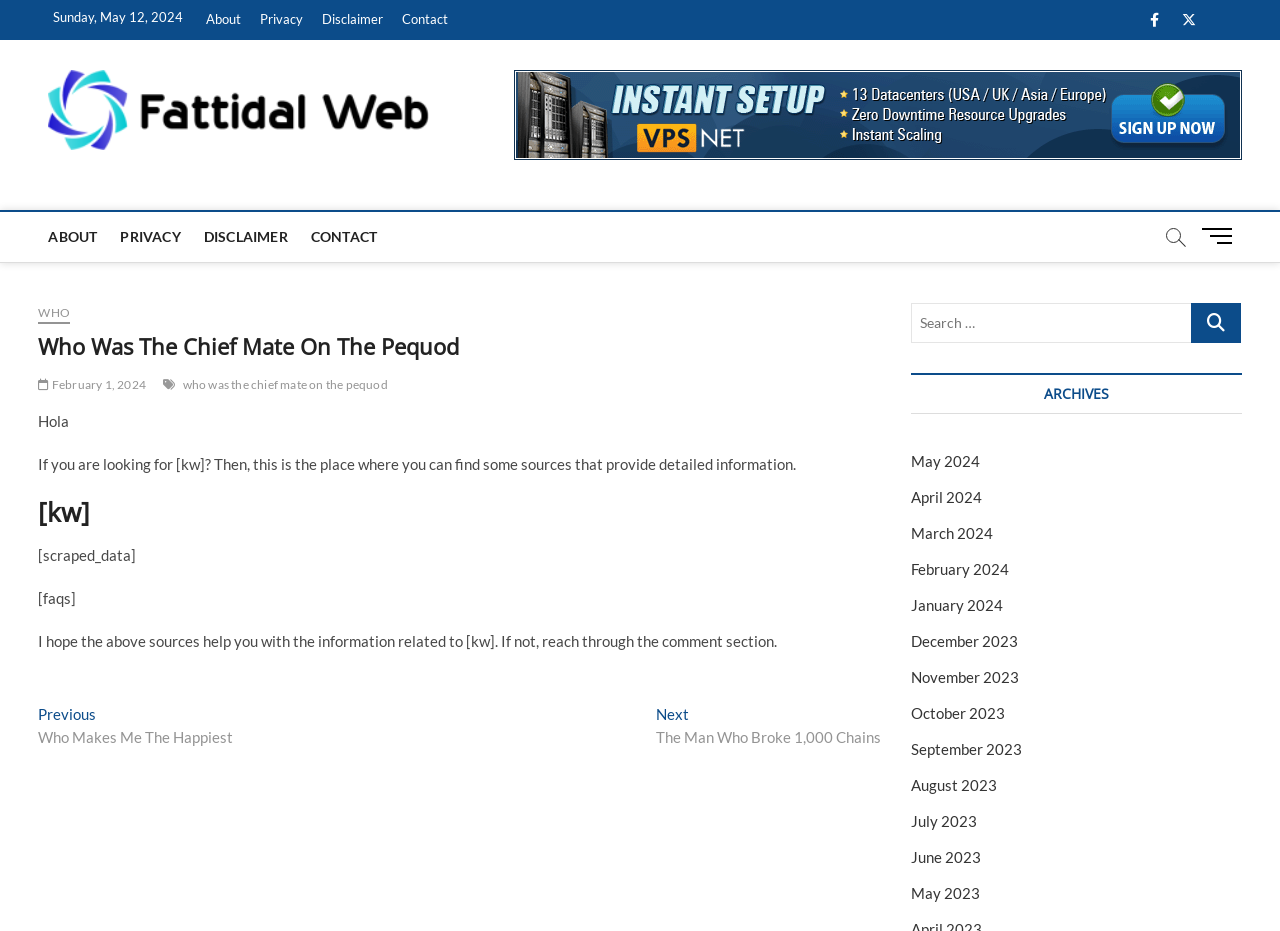Identify and provide the bounding box for the element described by: "parent_node: Fat Tidal Web".

[0.038, 0.079, 0.335, 0.099]